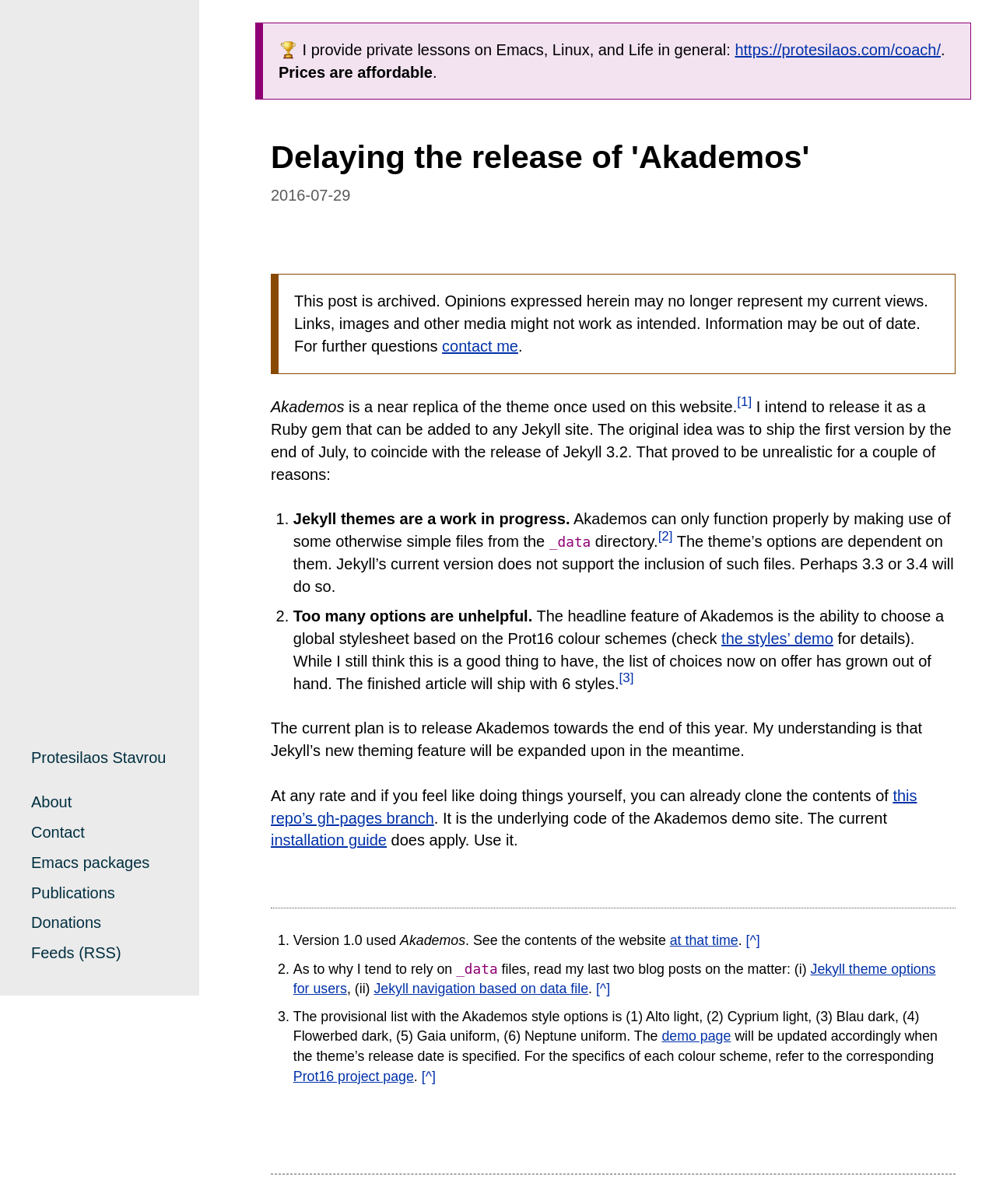Why did the author delay the release of Akademos?
Look at the image and answer the question with a single word or phrase.

Two reasons